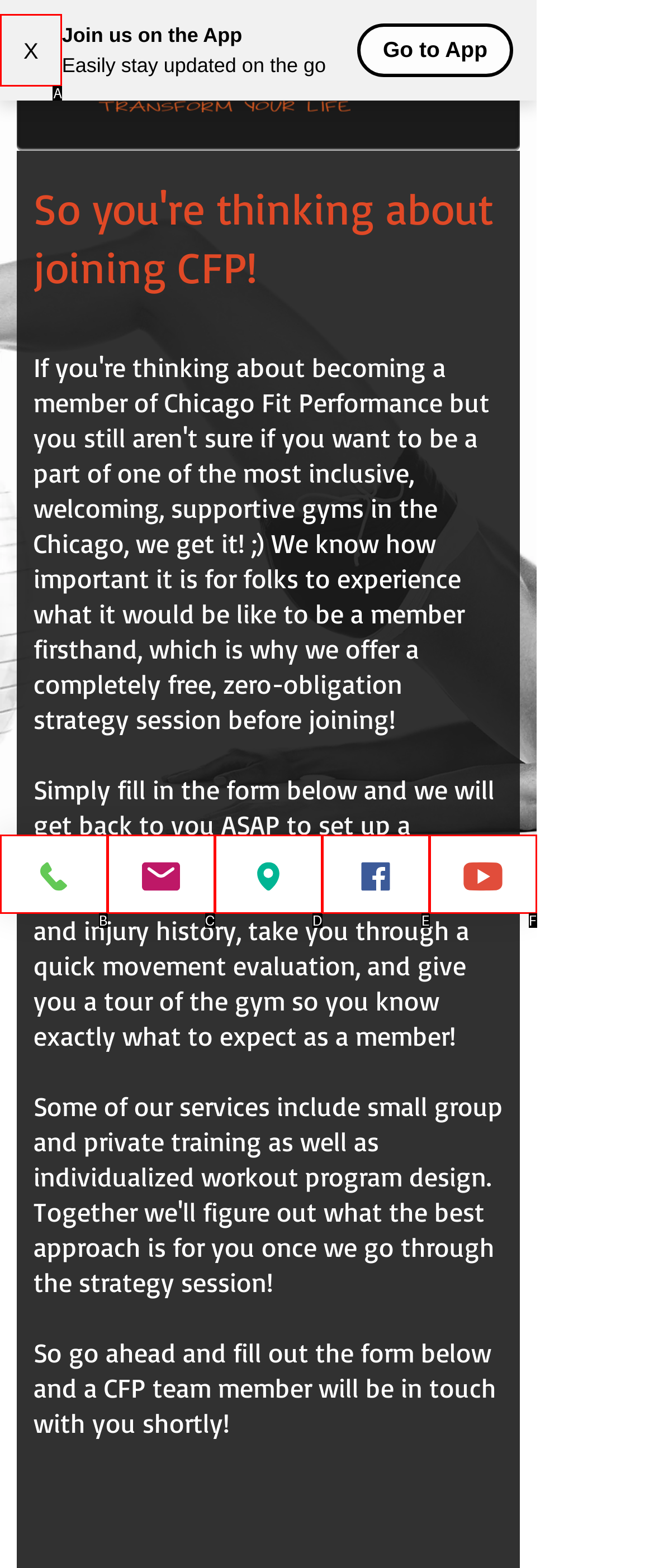Look at the description: Terms and Conditions
Determine the letter of the matching UI element from the given choices.

None